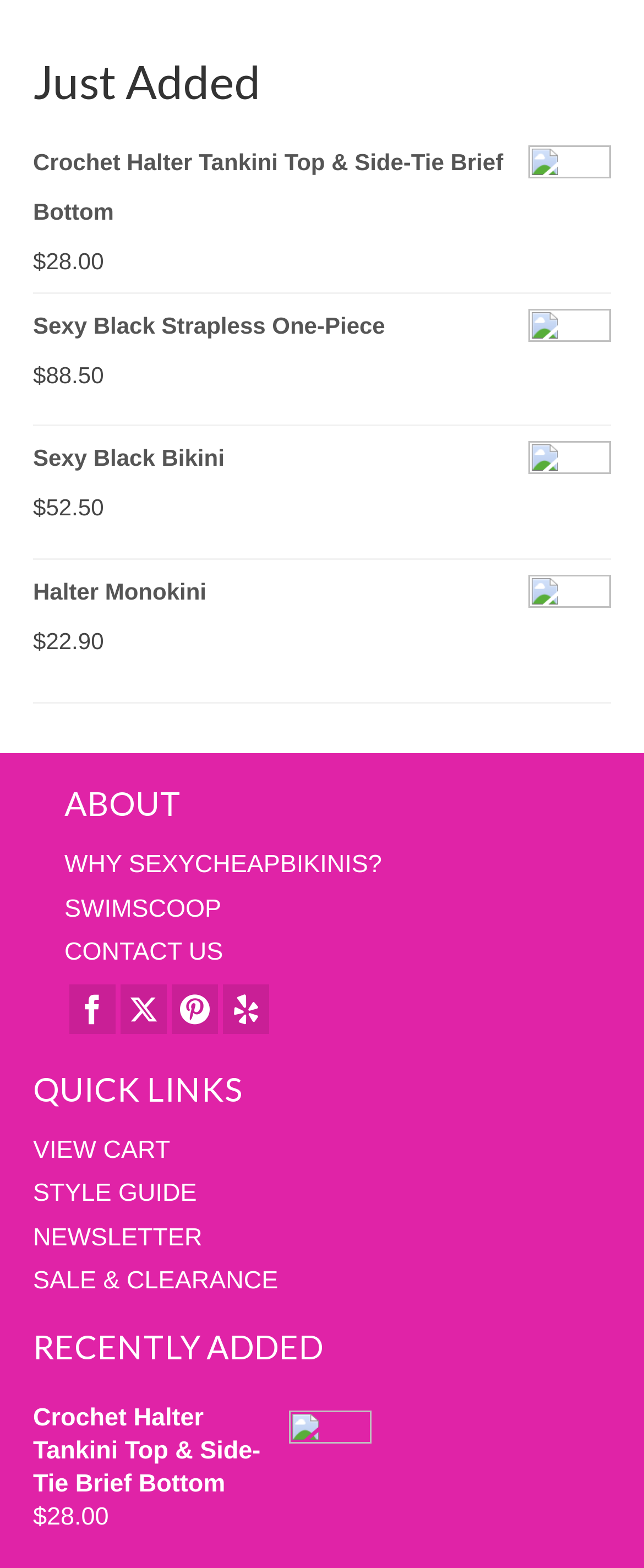Determine the bounding box coordinates for the clickable element required to fulfill the instruction: "View Sexy Black Strapless One-Piece". Provide the coordinates as four float numbers between 0 and 1, i.e., [left, top, right, bottom].

[0.051, 0.192, 0.949, 0.223]